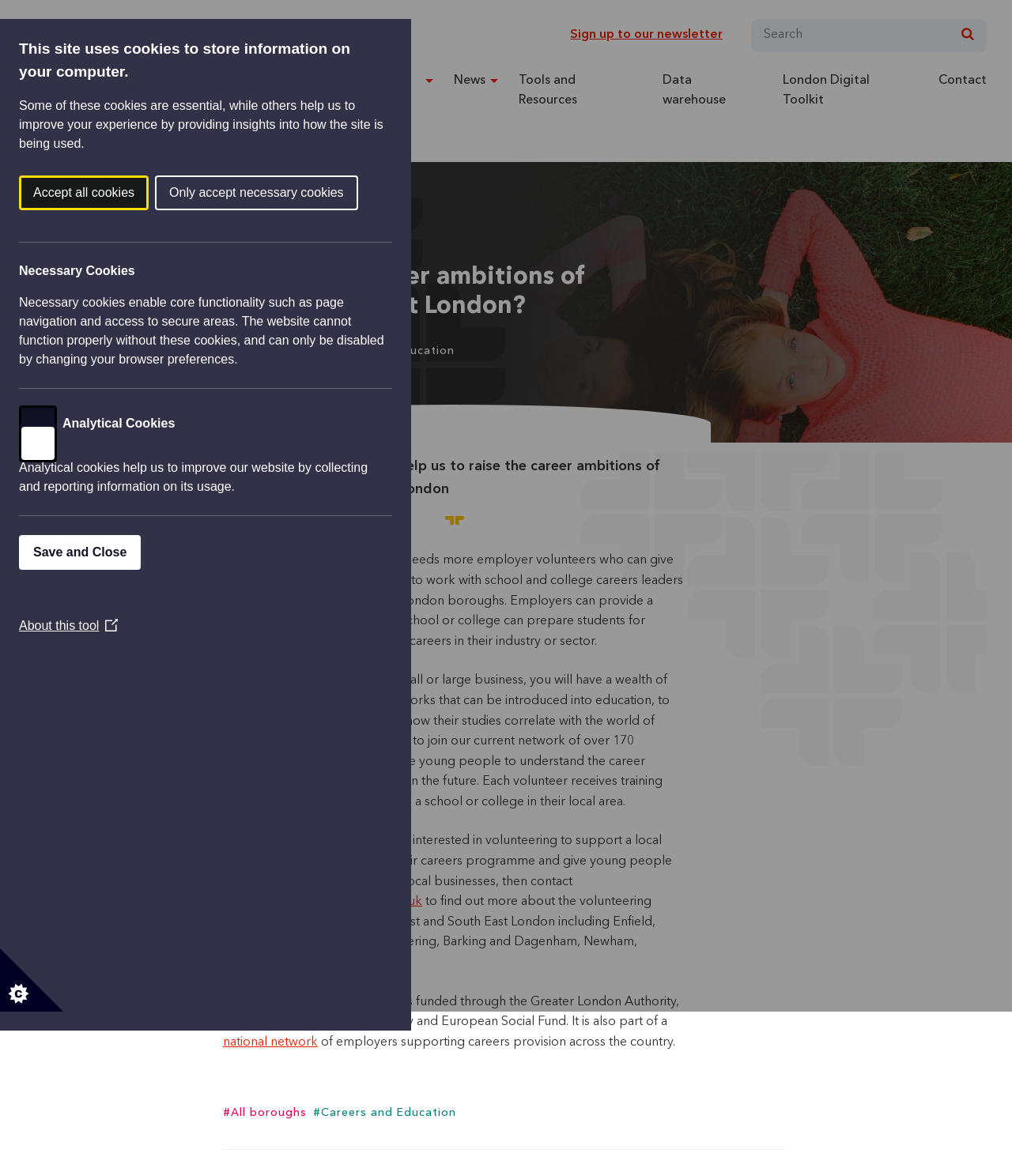Please give a succinct answer using a single word or phrase:
What is the role of employer volunteers in the Local London Careers Hub?

Provide valuable perspective